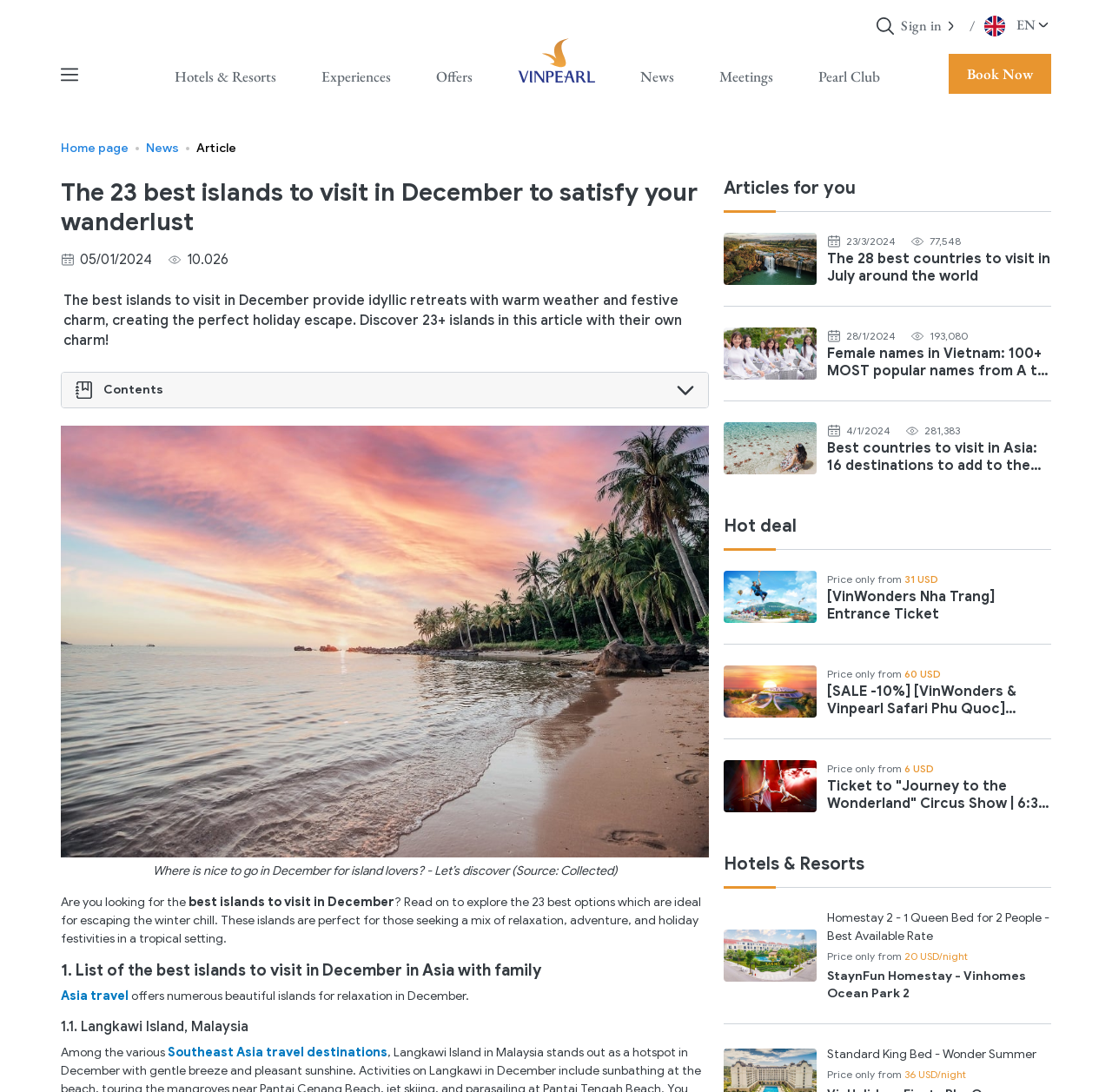Find the bounding box coordinates for the area that must be clicked to perform this action: "Read the article about the best islands to visit in December".

[0.055, 0.163, 0.638, 0.217]